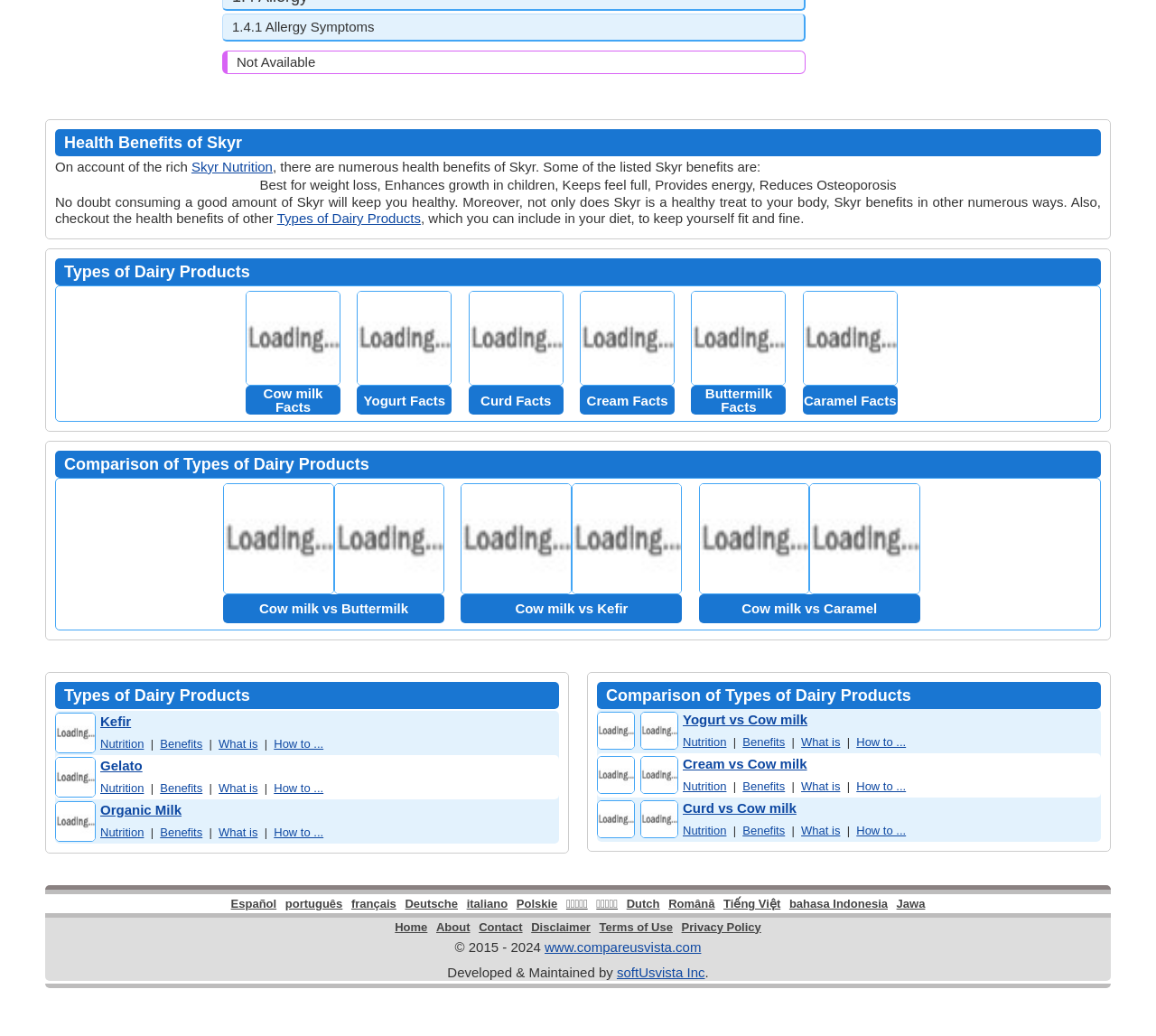Bounding box coordinates are specified in the format (top-left x, top-left y, bottom-right x, bottom-right y). All values are floating point numbers bounded between 0 and 1. Please provide the bounding box coordinate of the region this sentence describes: How to ...

[0.237, 0.796, 0.28, 0.81]